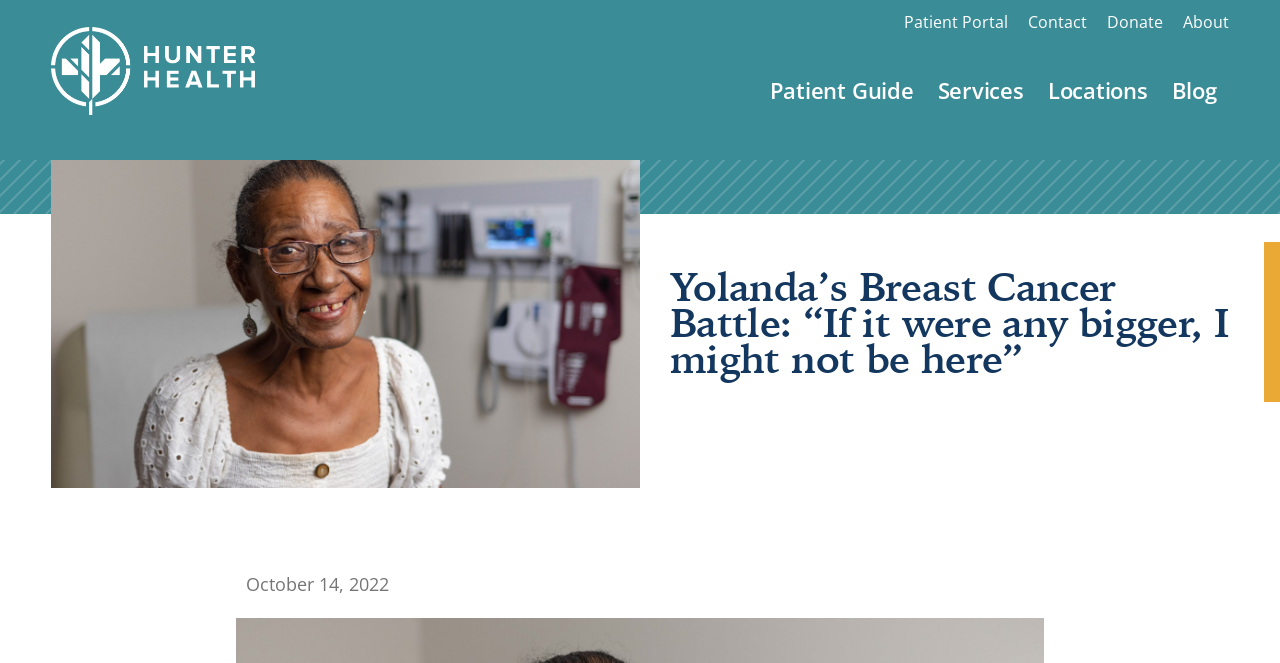Provide the bounding box coordinates of the HTML element described by the text: "Patient Guide".

[0.601, 0.113, 0.714, 0.158]